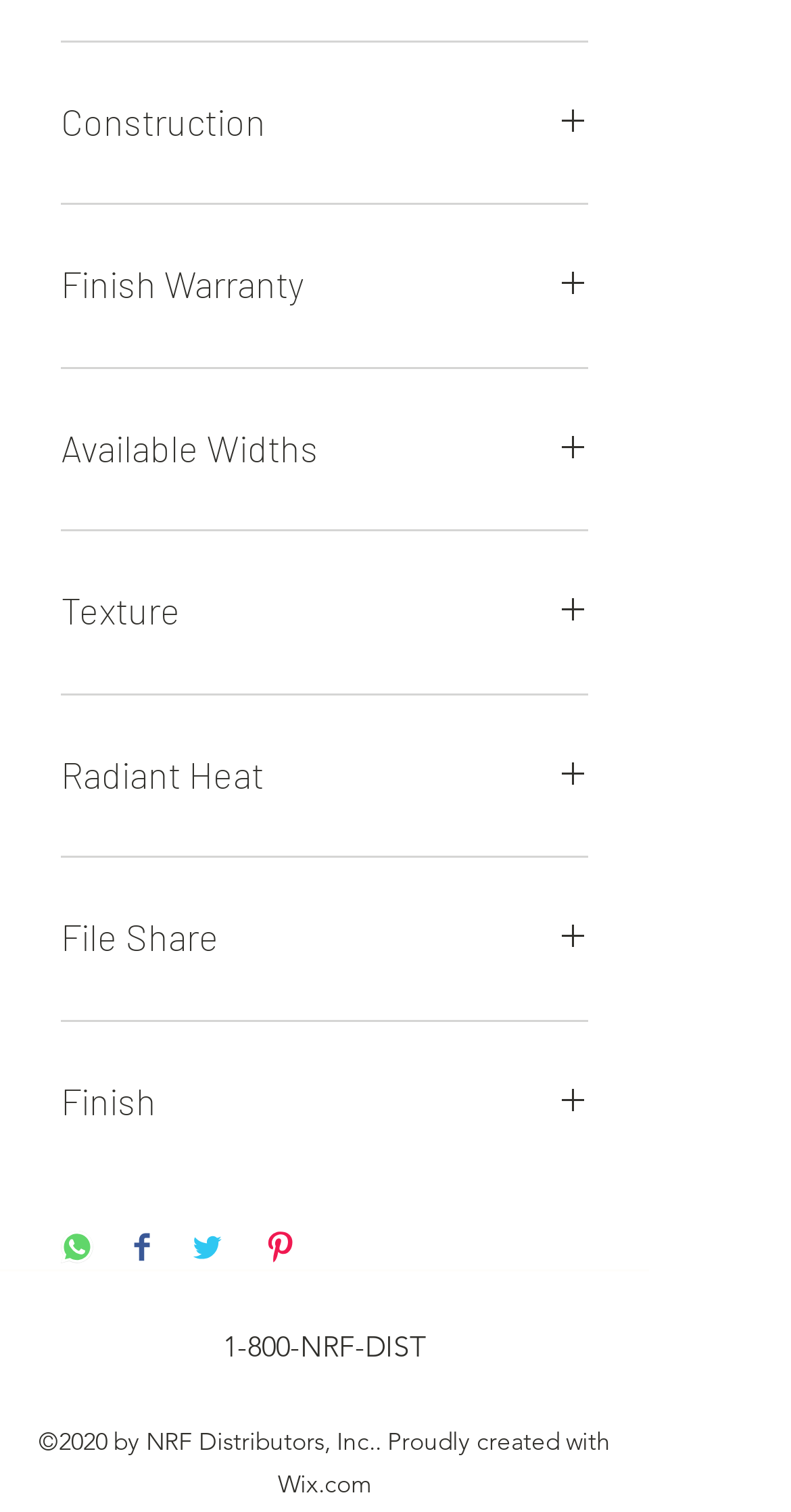How many social media sharing buttons are there?
Based on the screenshot, give a detailed explanation to answer the question.

I counted the number of social media sharing buttons by looking at the elements with images and button types, and found four buttons for sharing on WhatsApp, Facebook, Twitter, and Pinterest.